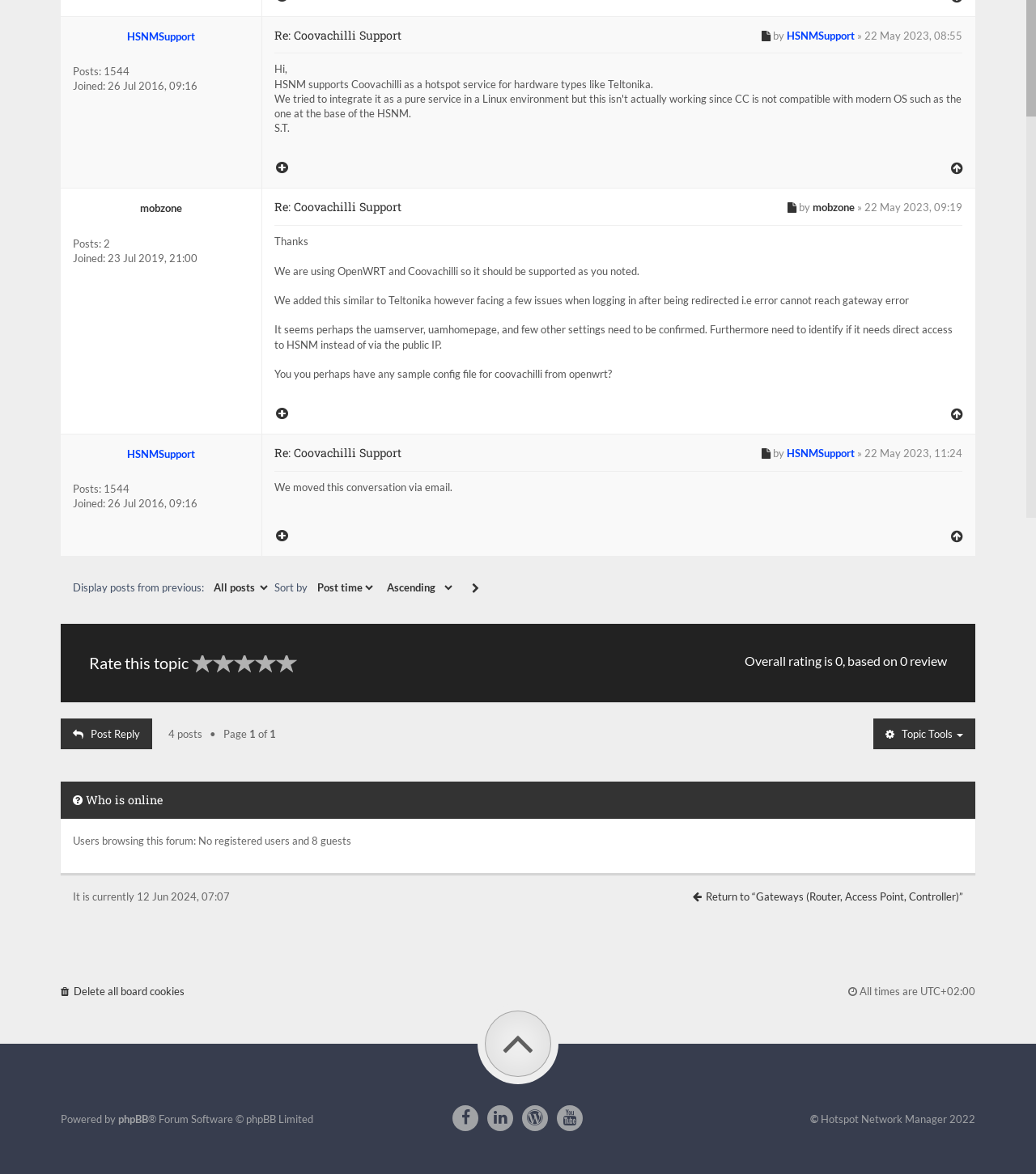Give the bounding box coordinates for this UI element: "Re: Coovachilli Support". The coordinates should be four float numbers between 0 and 1, arranged as [left, top, right, bottom].

[0.265, 0.379, 0.387, 0.392]